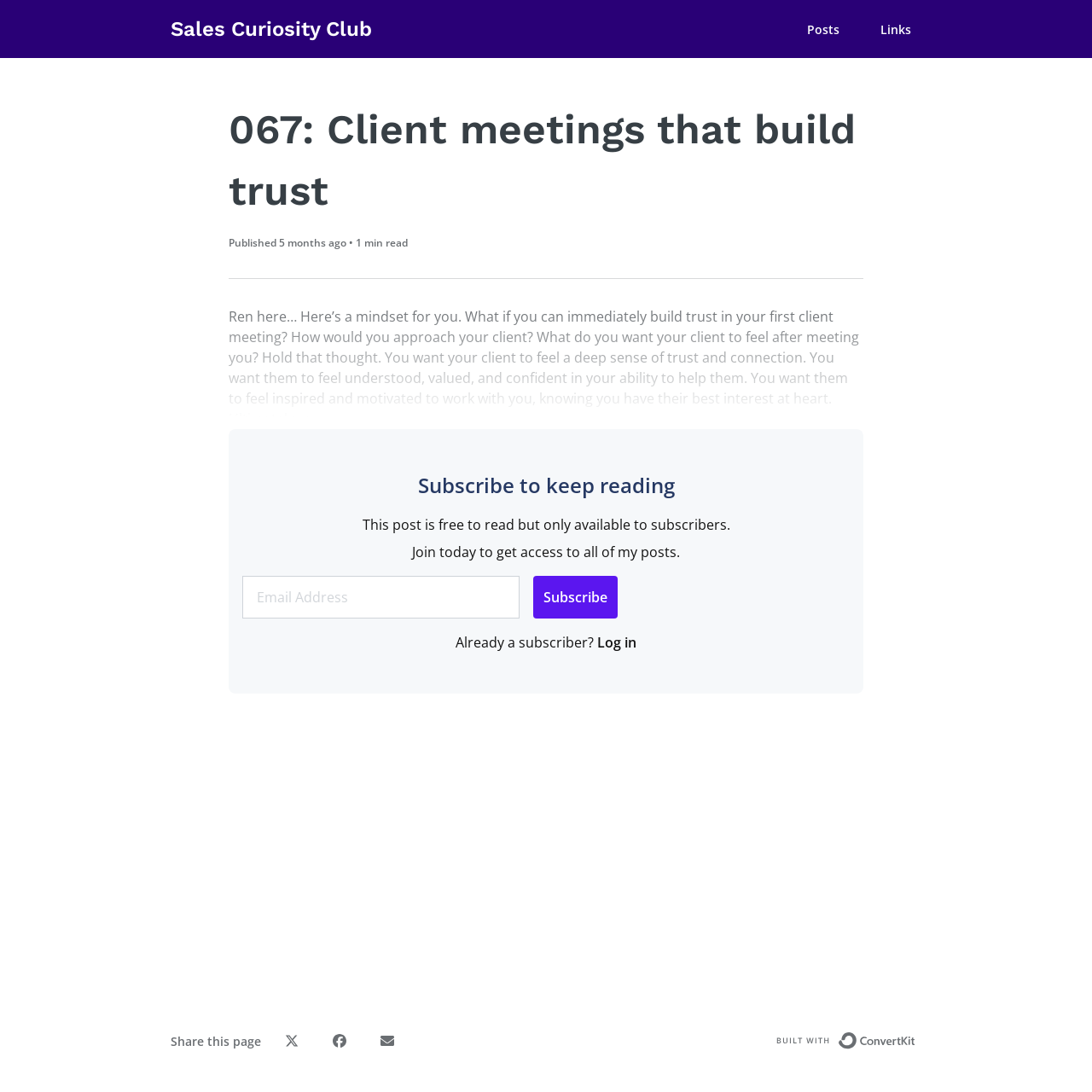Locate the bounding box coordinates of the element that should be clicked to fulfill the instruction: "Subscribe with email".

[0.222, 0.527, 0.476, 0.566]